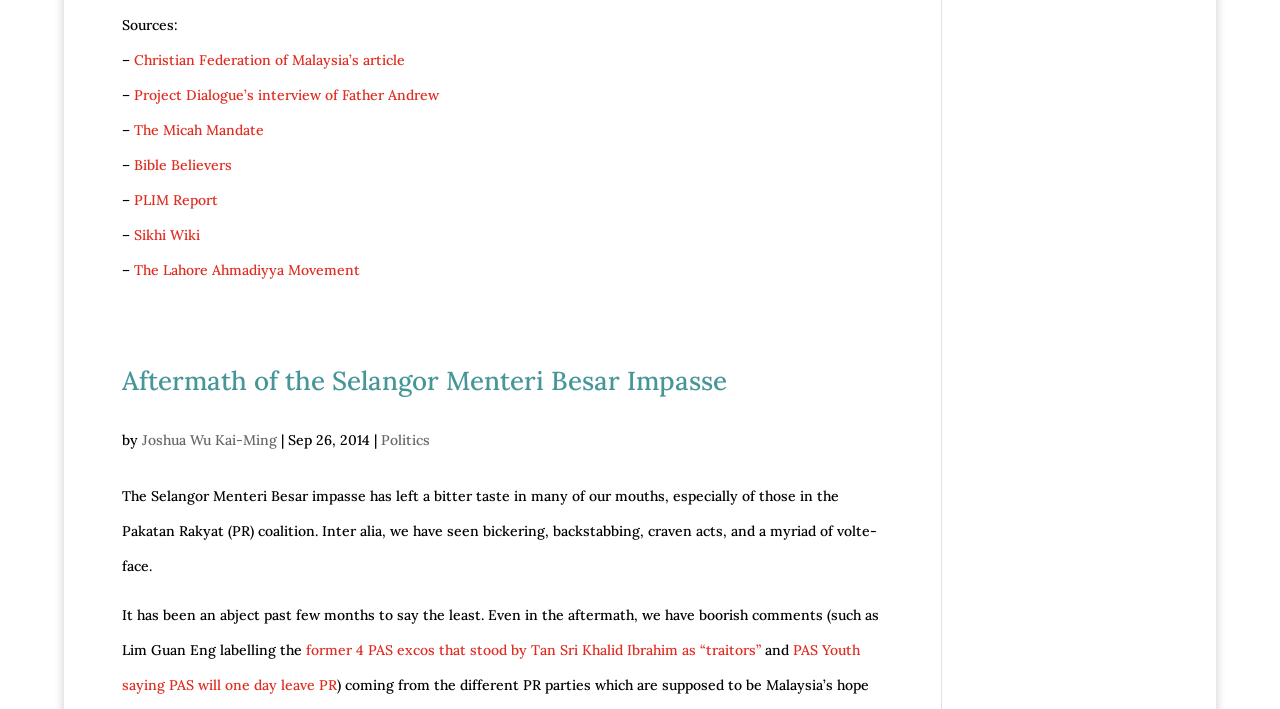Determine the bounding box coordinates of the element that should be clicked to execute the following command: "Check the link about former 4 PAS excos that stood by Tan Sri Khalid Ibrahim".

[0.239, 0.904, 0.594, 0.929]